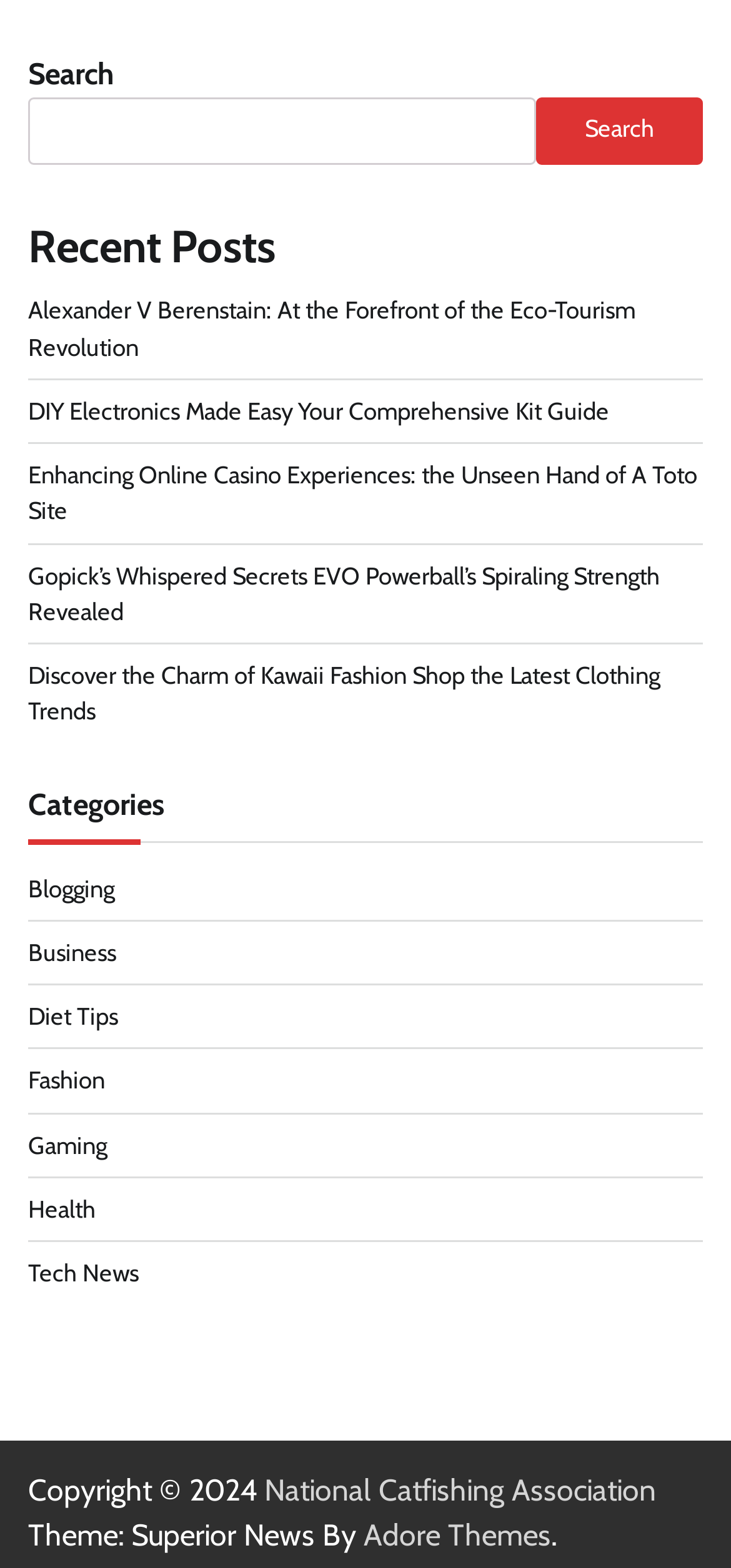Determine the bounding box coordinates of the clickable element to complete this instruction: "Visit the Adore Themes website". Provide the coordinates in the format of four float numbers between 0 and 1, [left, top, right, bottom].

[0.497, 0.968, 0.754, 0.991]